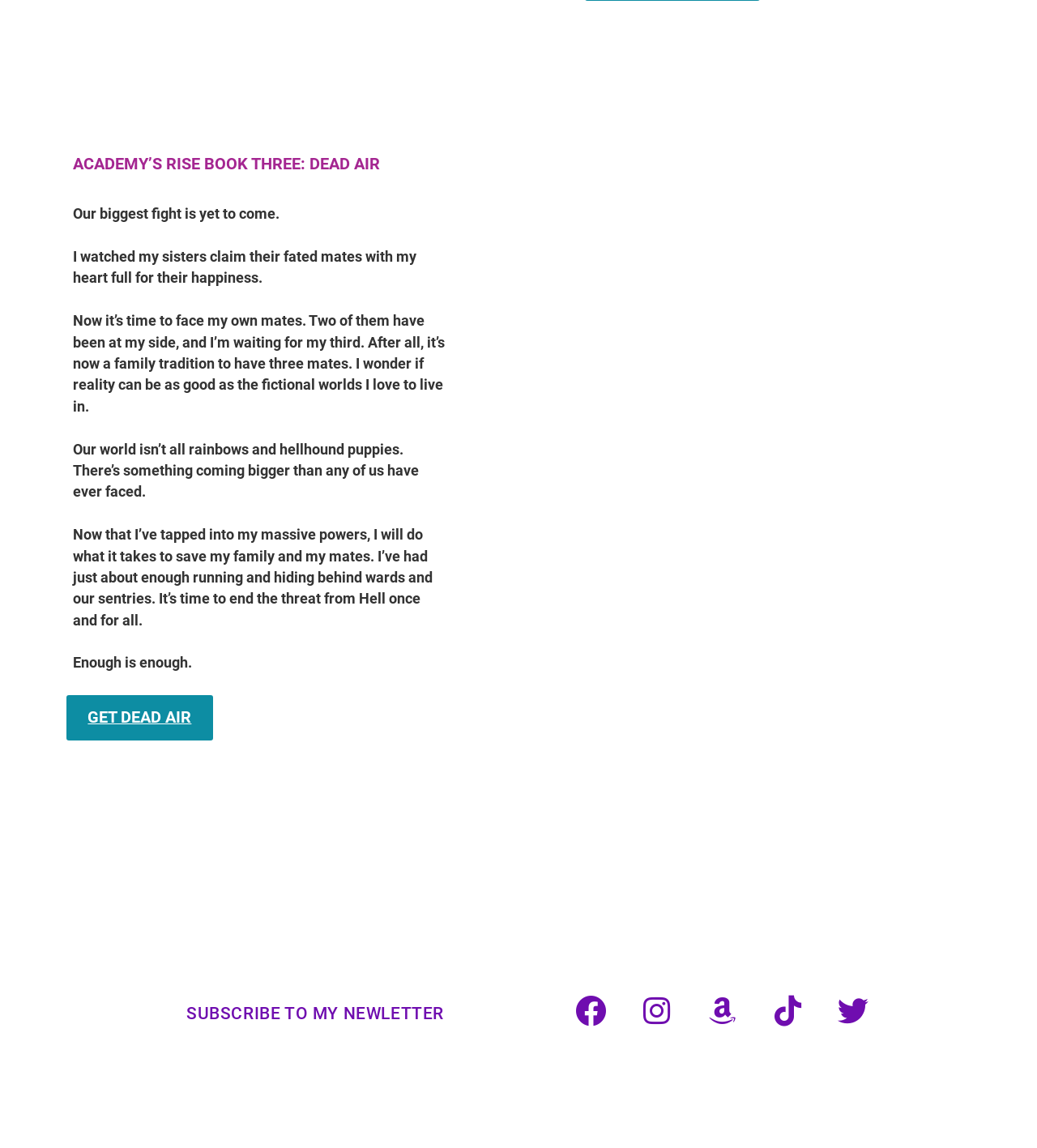Please identify the bounding box coordinates of where to click in order to follow the instruction: "Load more articles".

None